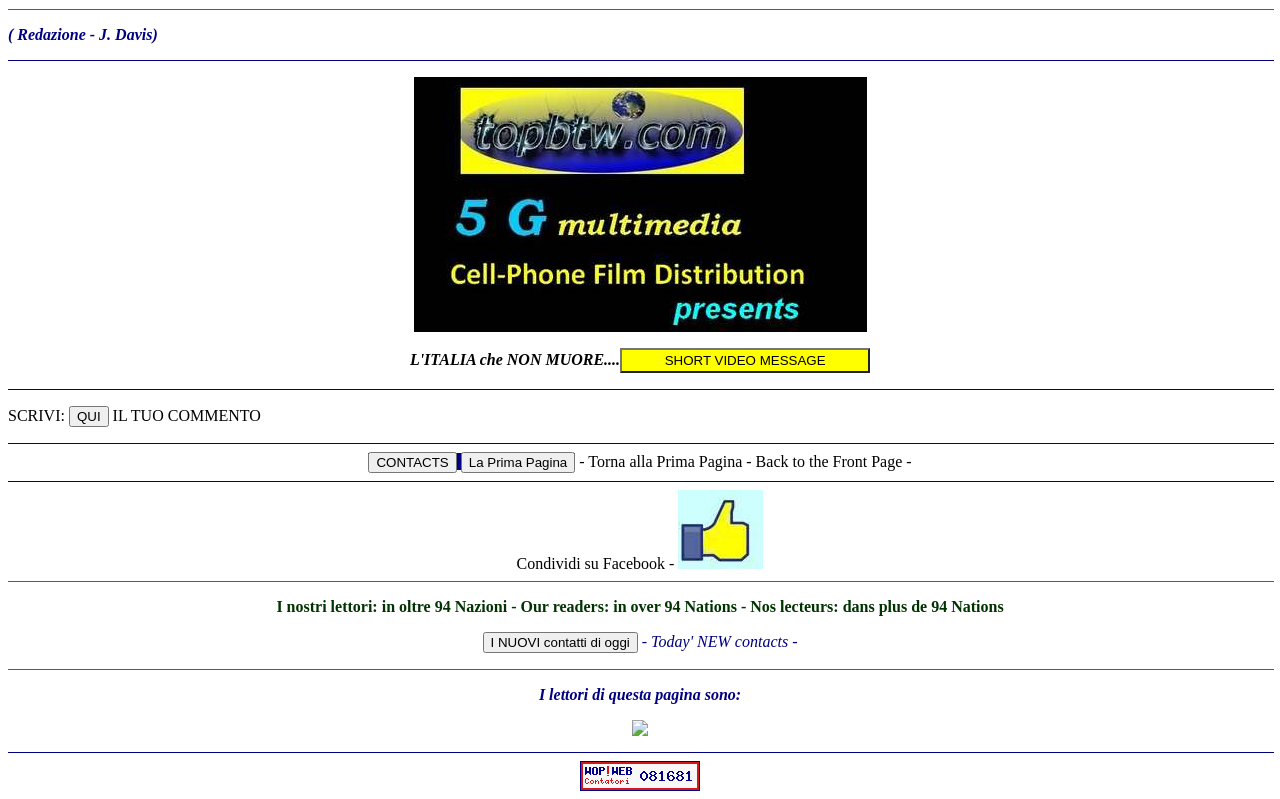What is the purpose of the button 'QUI'?
Please ensure your answer is as detailed and informative as possible.

The button 'QUI' has an ID of 151 and its bounding box coordinates are [0.054, 0.508, 0.085, 0.534]. It is located next to the StaticText element with ID 150, which contains the text 'SCRIVI:', and another StaticText element with ID 152, which contains the text 'IL TUO COMMENTO'. Therefore, it can be inferred that the purpose of the button 'QUI' is to write a comment.